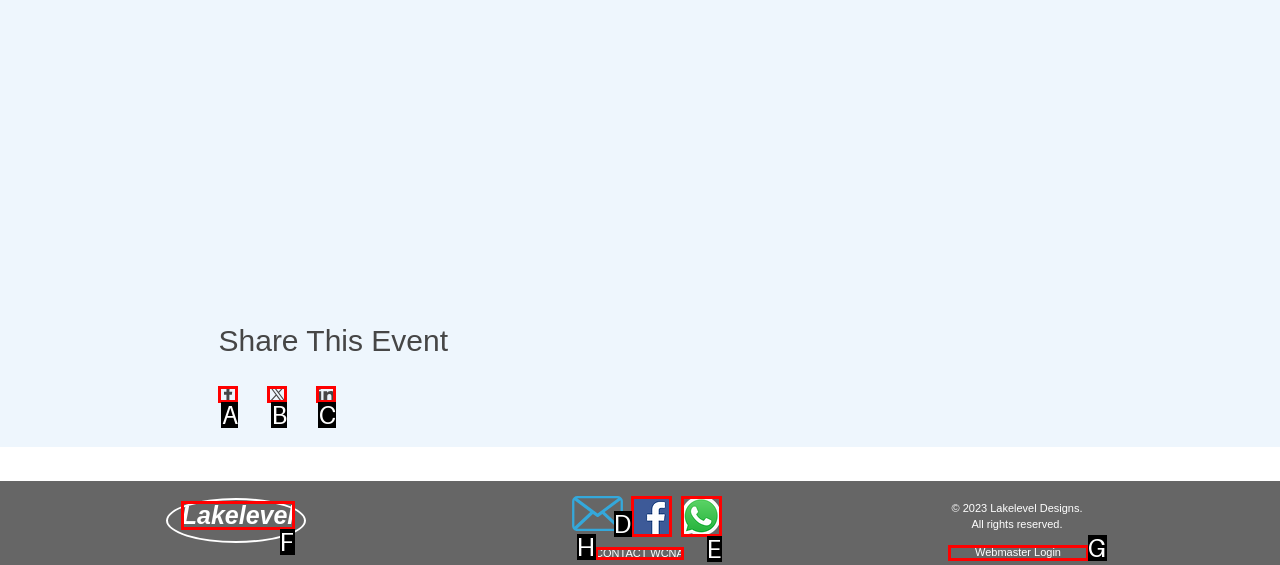Tell me which one HTML element I should click to complete the following task: Login as Webmaster
Answer with the option's letter from the given choices directly.

G